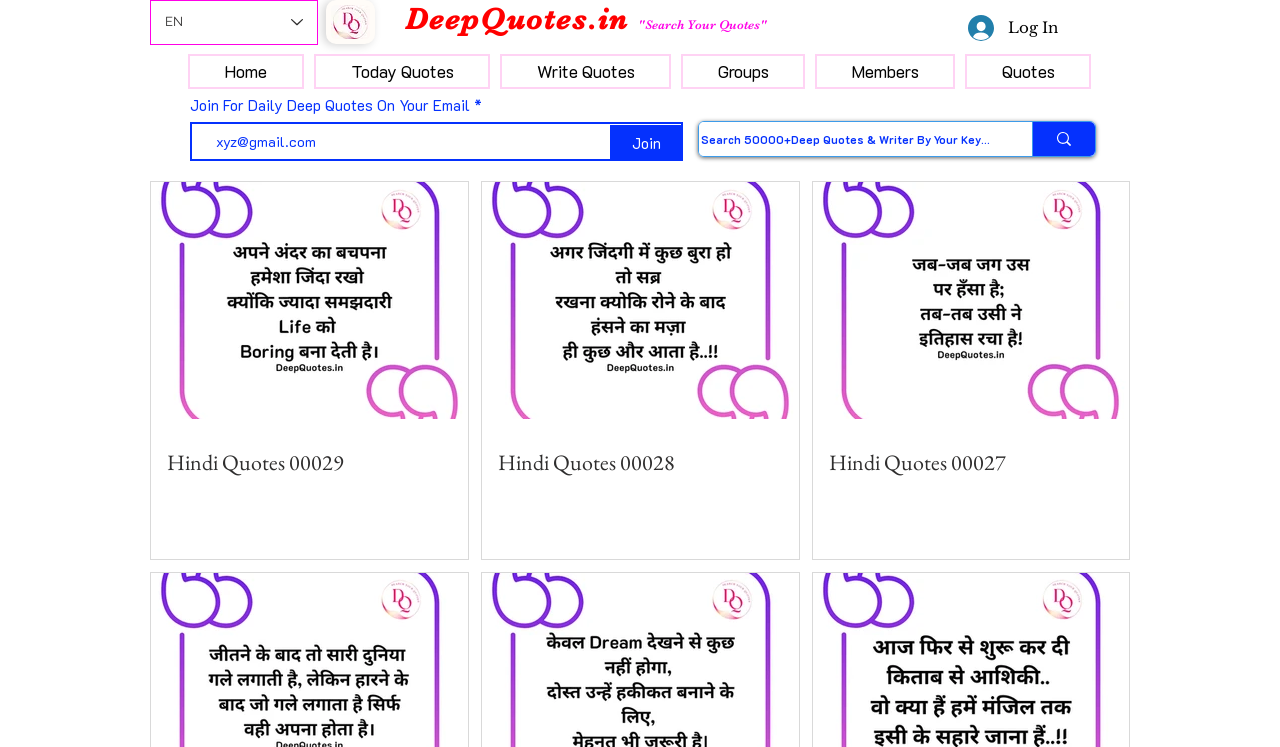Locate the bounding box coordinates of the clickable area to execute the instruction: "Log in". Provide the coordinates as four float numbers between 0 and 1, represented as [left, top, right, bottom].

[0.745, 0.011, 0.838, 0.062]